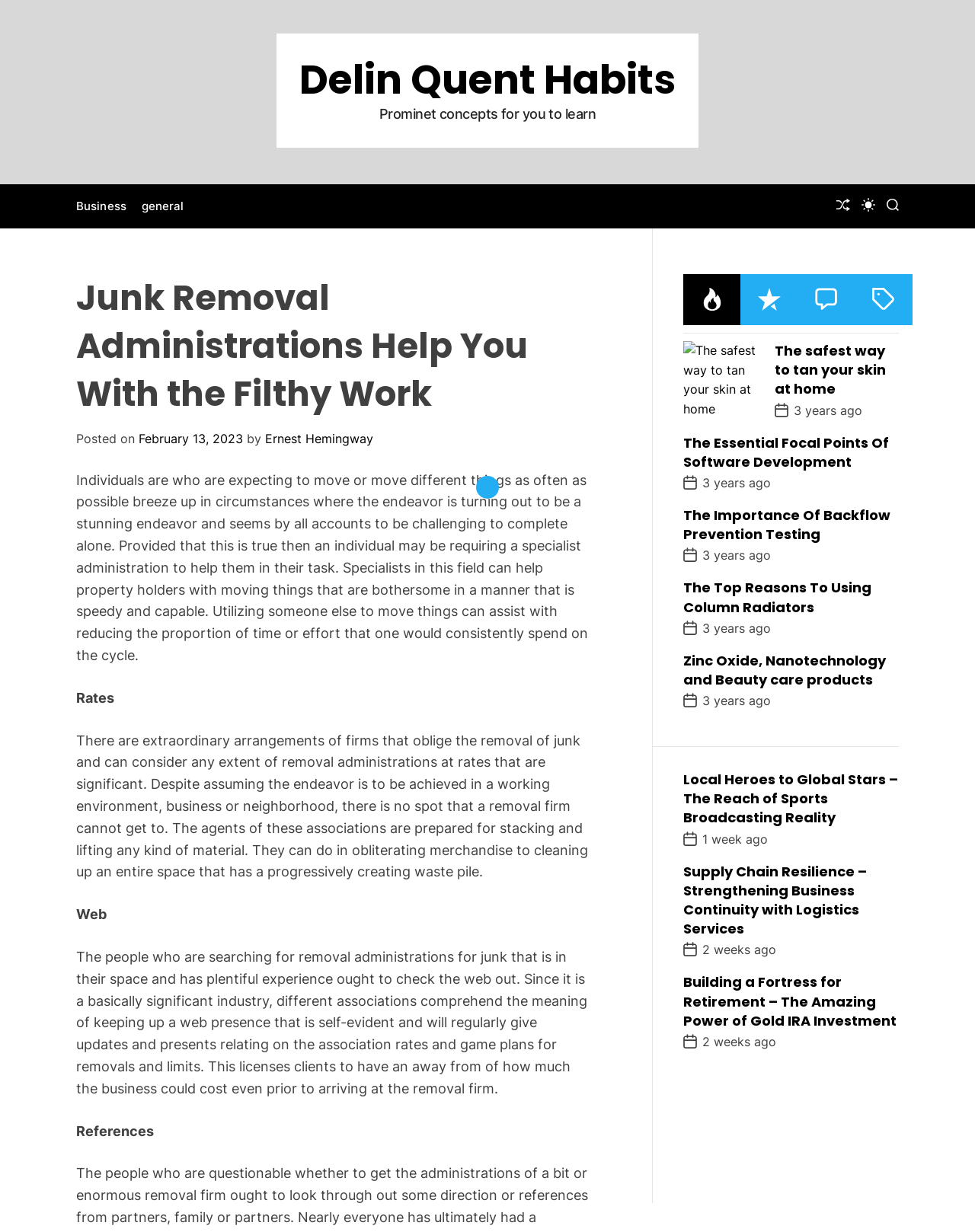What is the topic of the article with the heading 'The safest way to tan your skin at home'?
Answer the question with a detailed and thorough explanation.

The article with the heading 'The safest way to tan your skin at home' is likely related to skin care, as it discusses tanning one's skin at home, implying a focus on beauty and skincare.